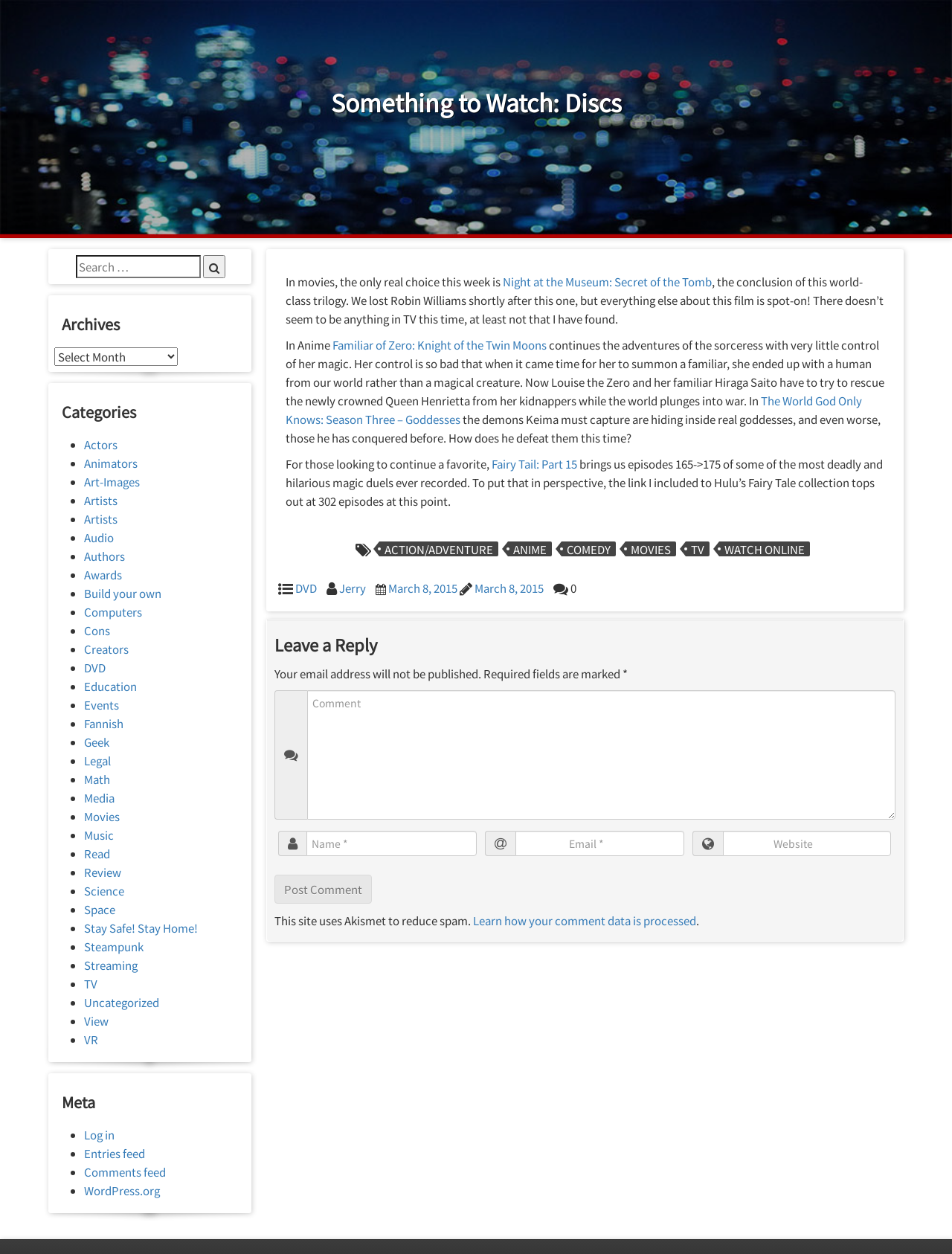Determine the coordinates of the bounding box for the clickable area needed to execute this instruction: "Select a category".

[0.057, 0.277, 0.187, 0.292]